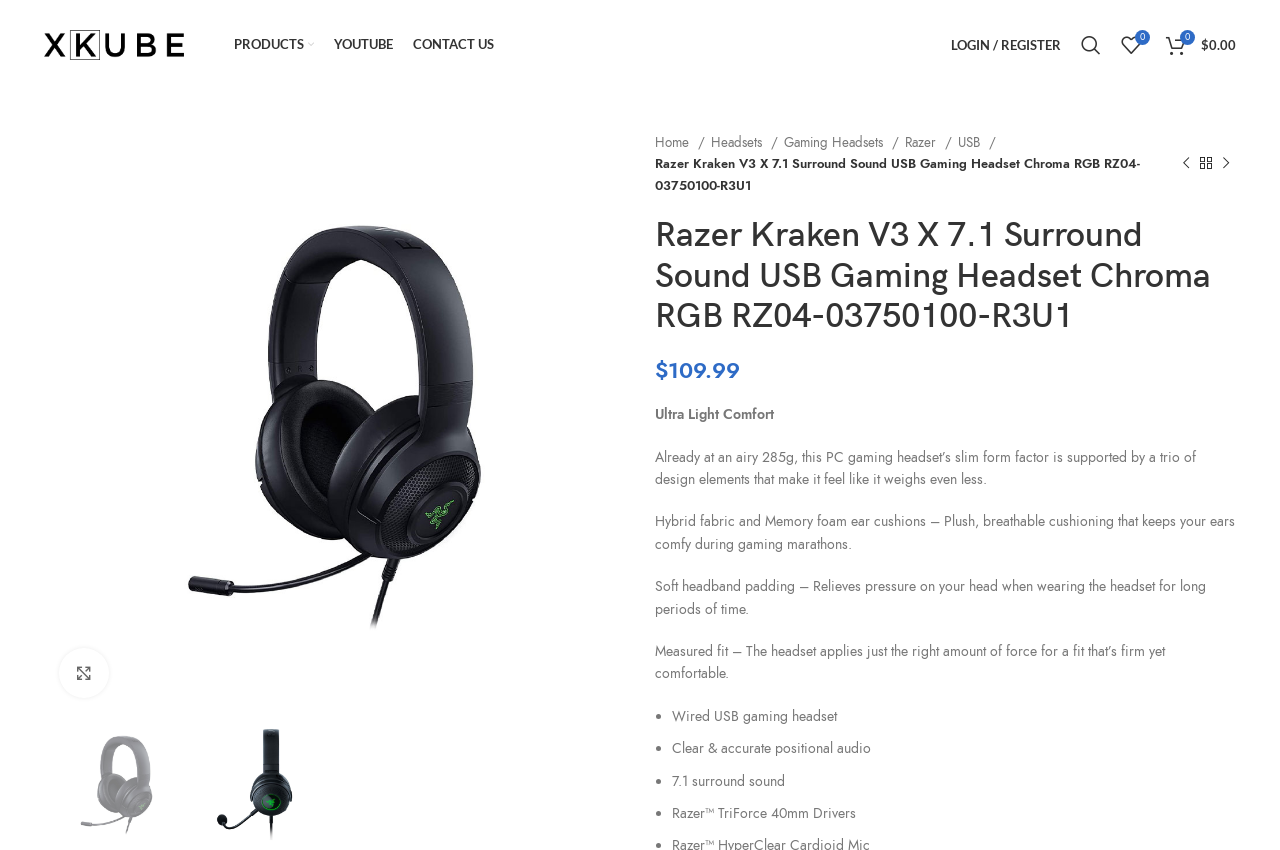Determine the bounding box coordinates of the clickable region to follow the instruction: "Enlarge the product image".

[0.046, 0.762, 0.085, 0.821]